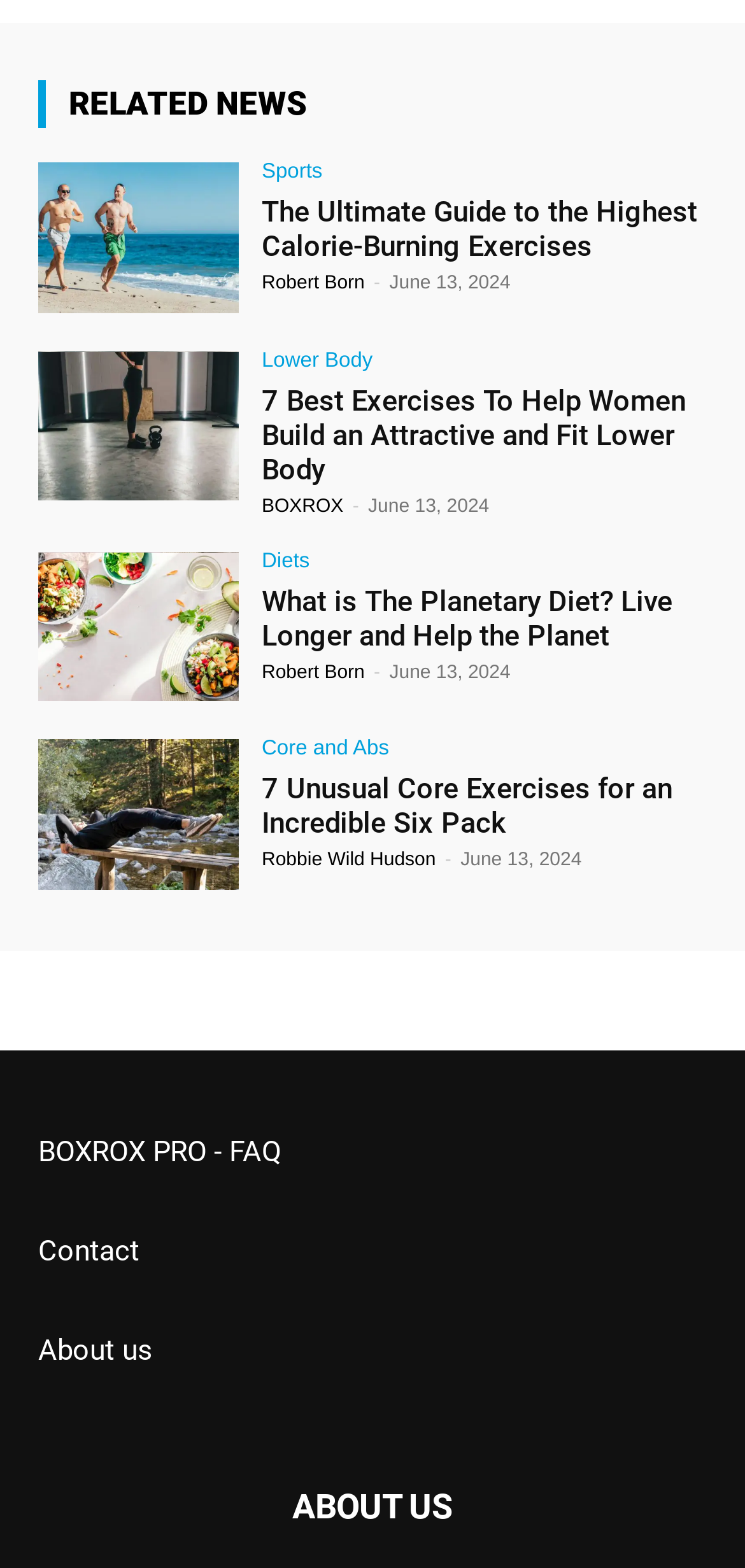Determine the bounding box coordinates for the element that should be clicked to follow this instruction: "Check the FAQ of BOXROX PRO". The coordinates should be given as four float numbers between 0 and 1, in the format [left, top, right, bottom].

[0.051, 0.724, 0.377, 0.746]